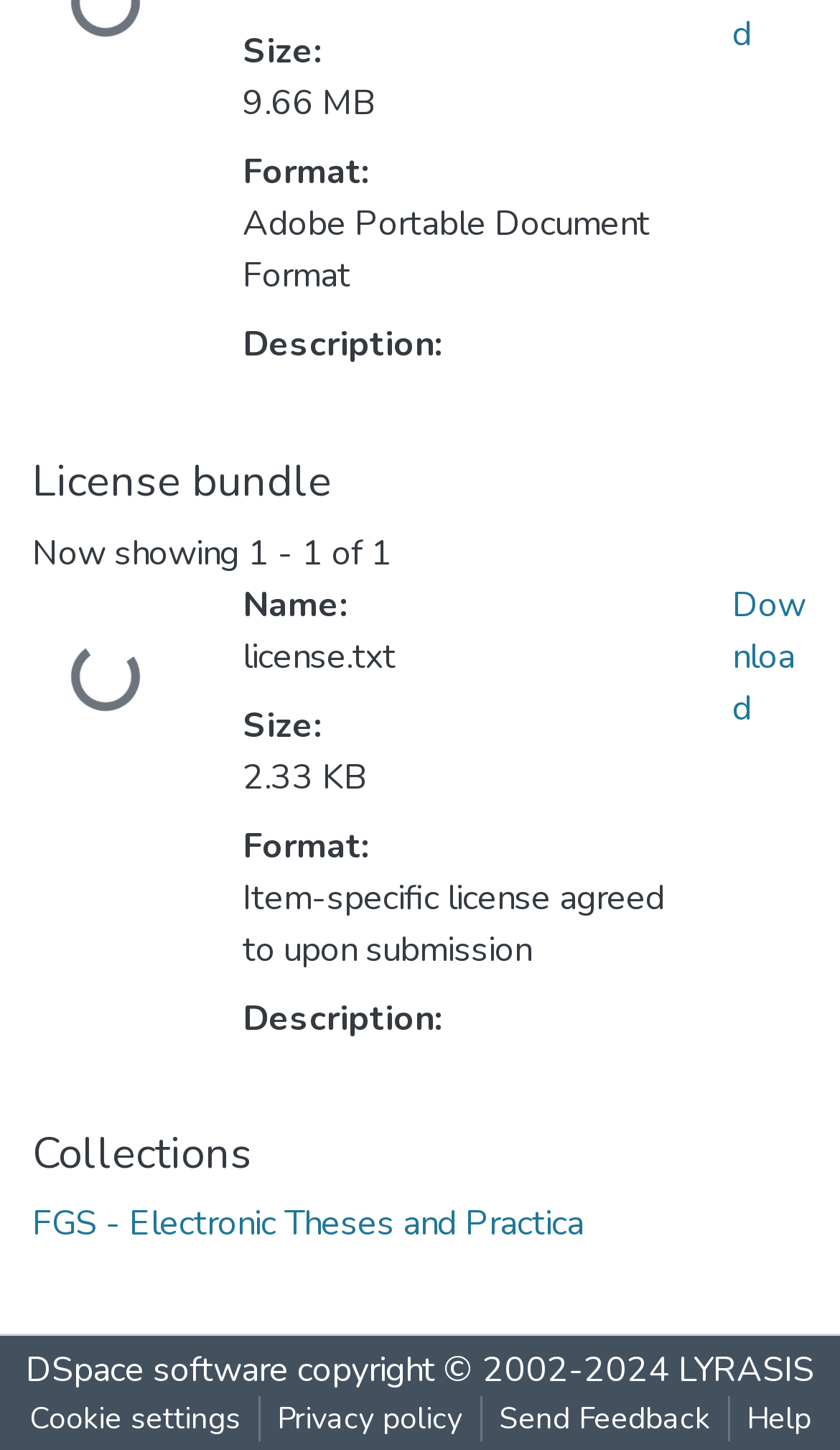Locate the bounding box coordinates of the element you need to click to accomplish the task described by this instruction: "Check the copyright information".

[0.344, 0.929, 0.808, 0.962]